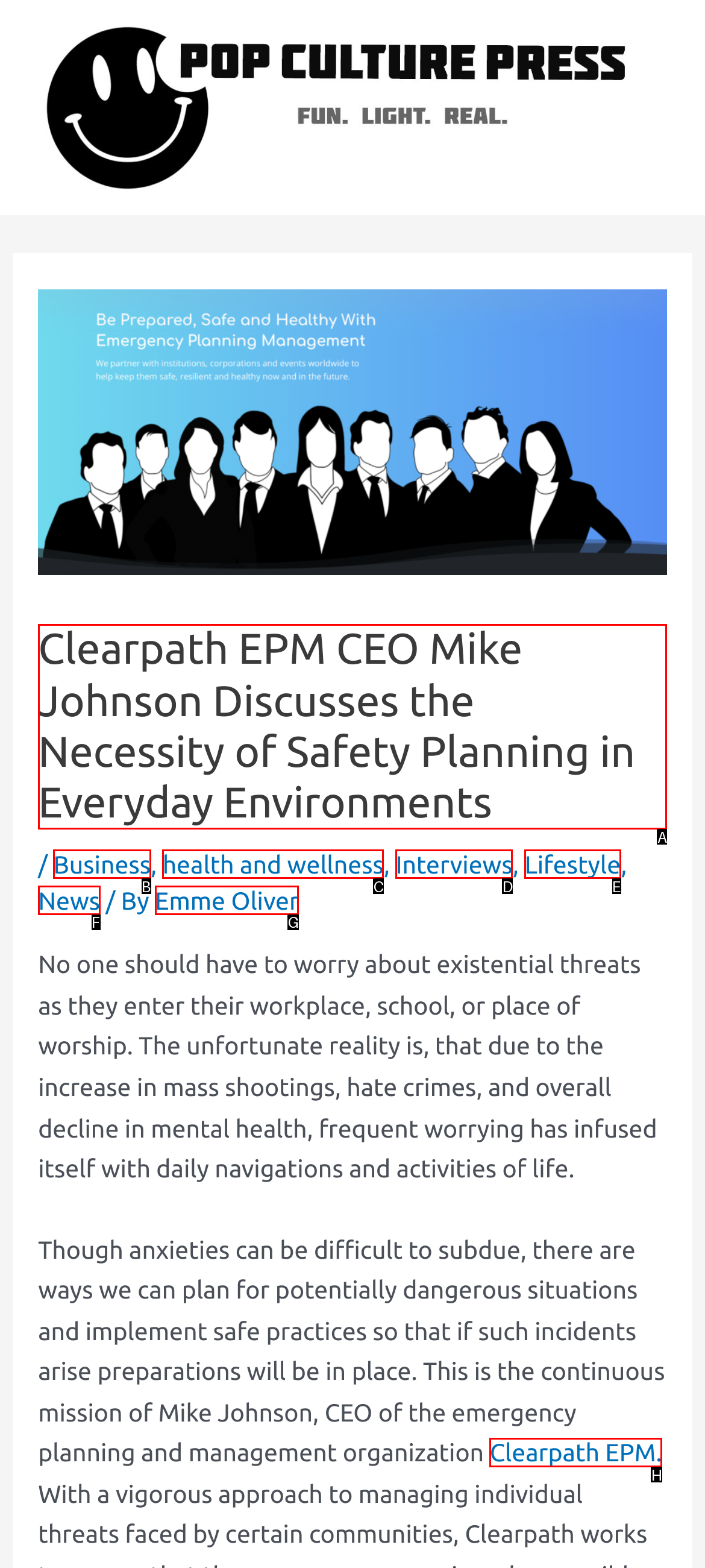Select the appropriate letter to fulfill the given instruction: Read the article about Clearpath EPM CEO Mike Johnson
Provide the letter of the correct option directly.

A